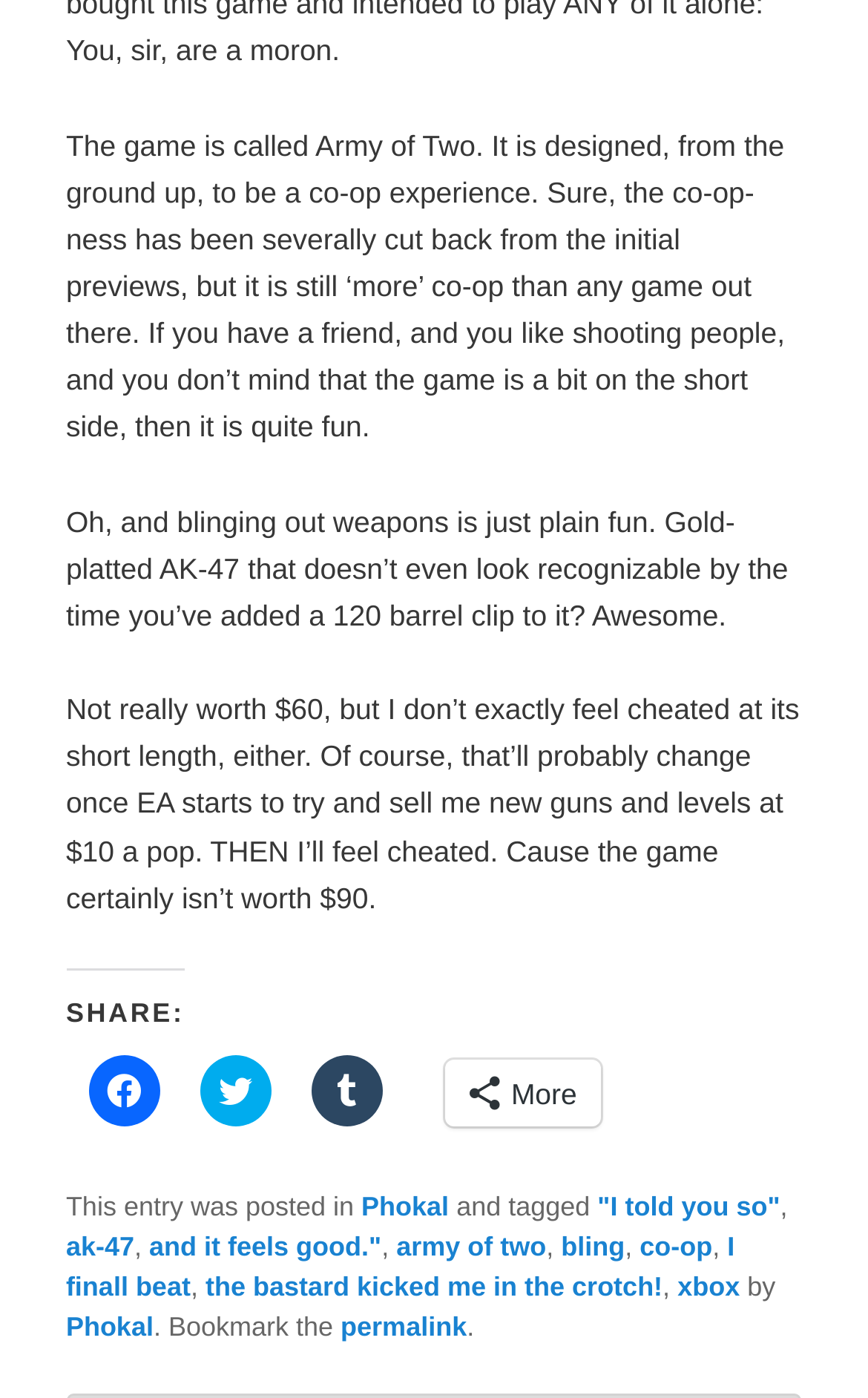Locate the bounding box coordinates of the region to be clicked to comply with the following instruction: "Click to share on Tumblr". The coordinates must be four float numbers between 0 and 1, in the form [left, top, right, bottom].

[0.358, 0.755, 0.44, 0.806]